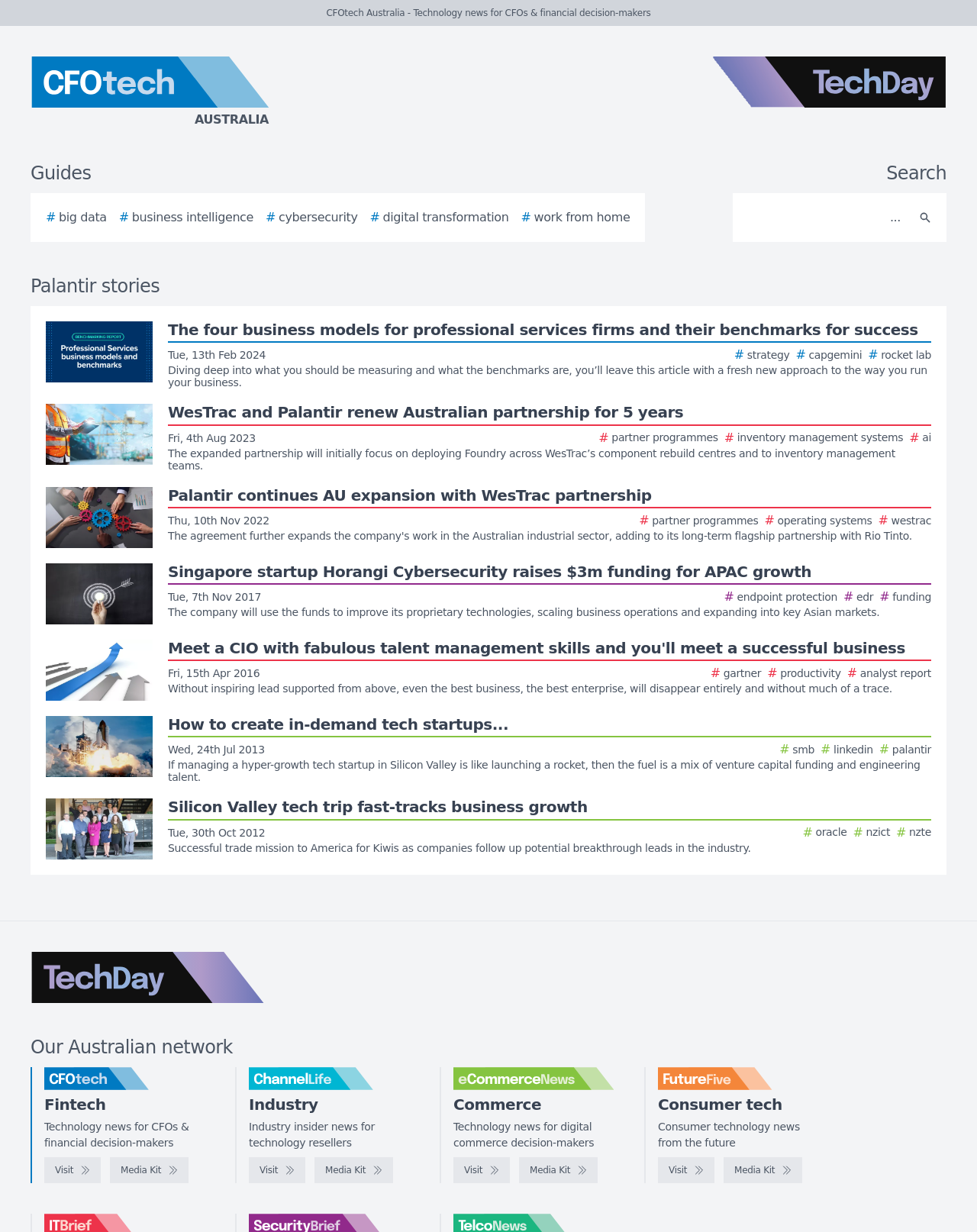How many story images are on the webpage?
Please answer the question with a detailed and comprehensive explanation.

By scrolling down the webpage, I can see that there are 5 story images, each with a corresponding link and text description.